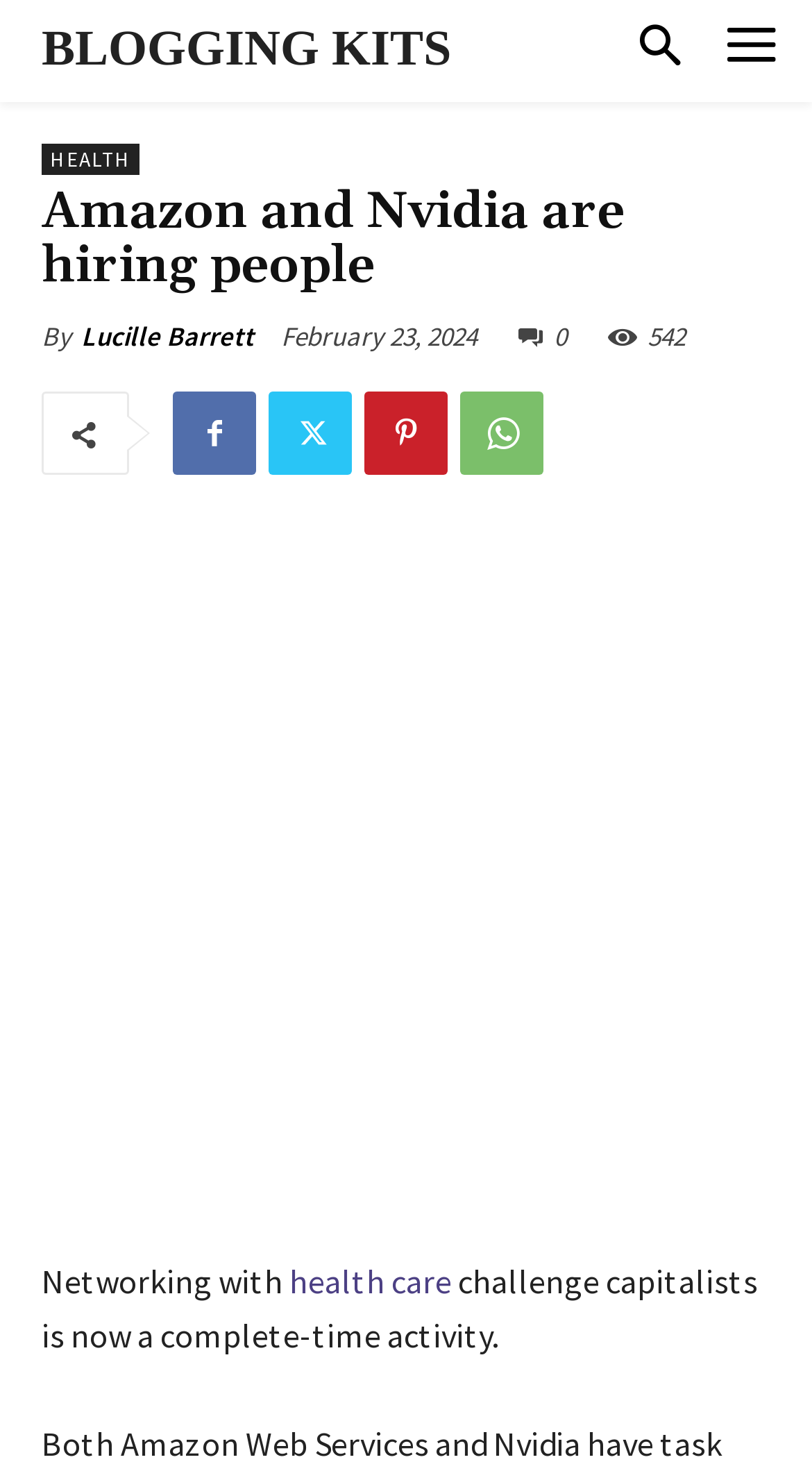What are the social media links available?
Please provide a comprehensive answer to the question based on the webpage screenshot.

The social media links available can be determined by looking at the link elements with icons, which are located below the heading 'Amazon and Nvidia are hiring people'. There are four social media links available, represented by the icons '', '', '', and ''.